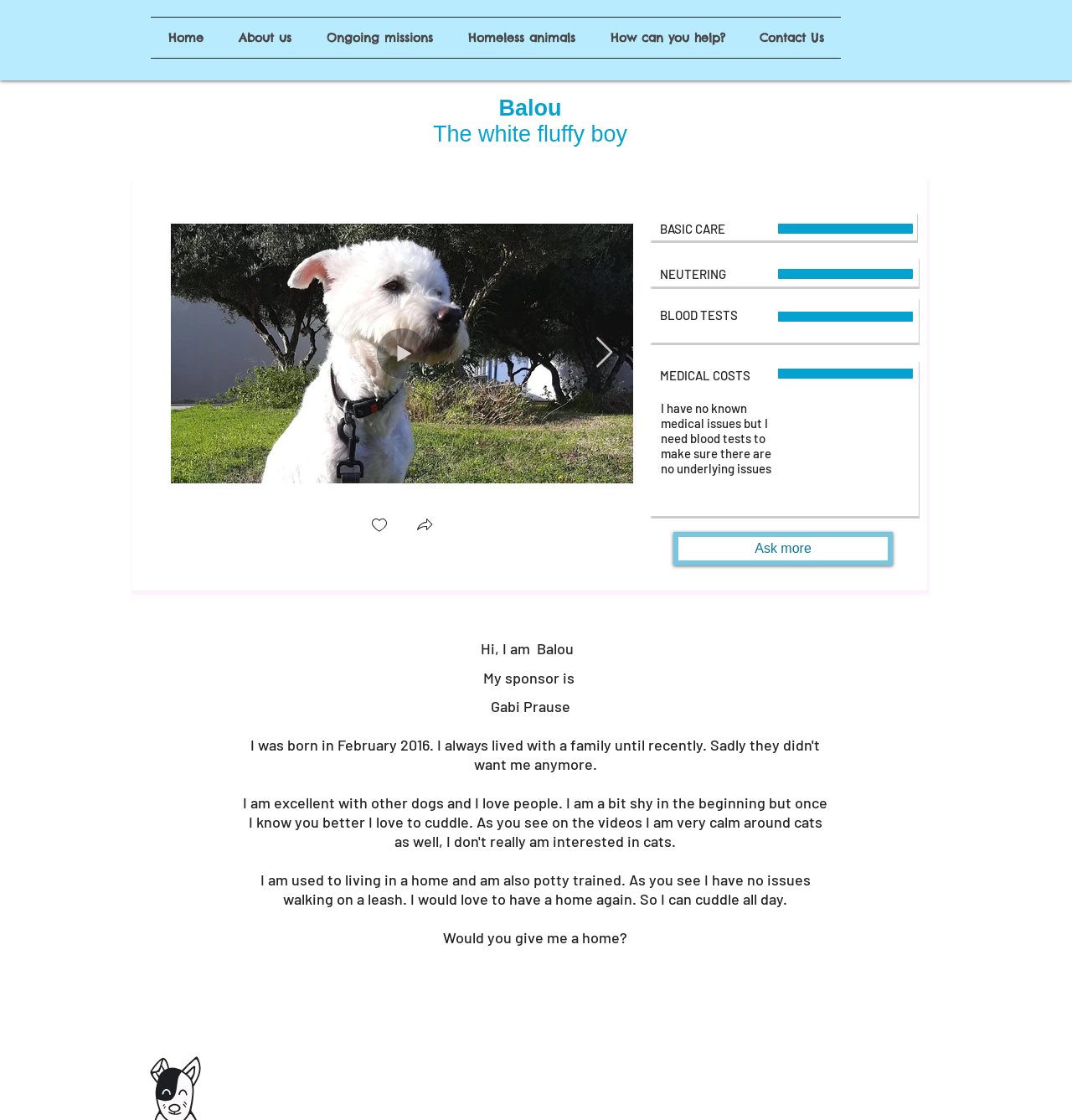Identify the bounding box coordinates of the element that should be clicked to fulfill this task: "Search for something". The coordinates should be provided as four float numbers between 0 and 1, i.e., [left, top, right, bottom].

None